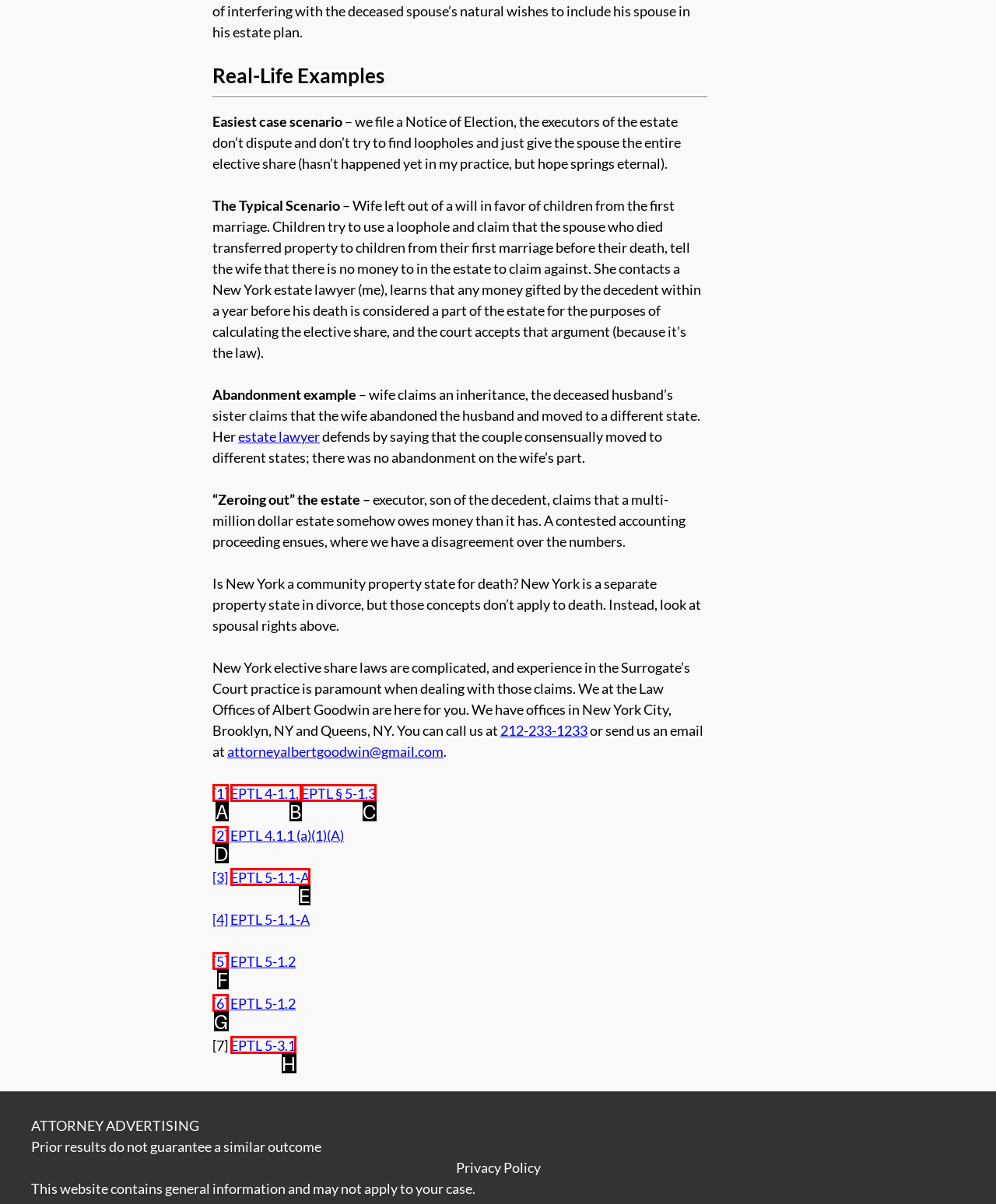Based on the description: EPTL § 5-1.3
Select the letter of the corresponding UI element from the choices provided.

C